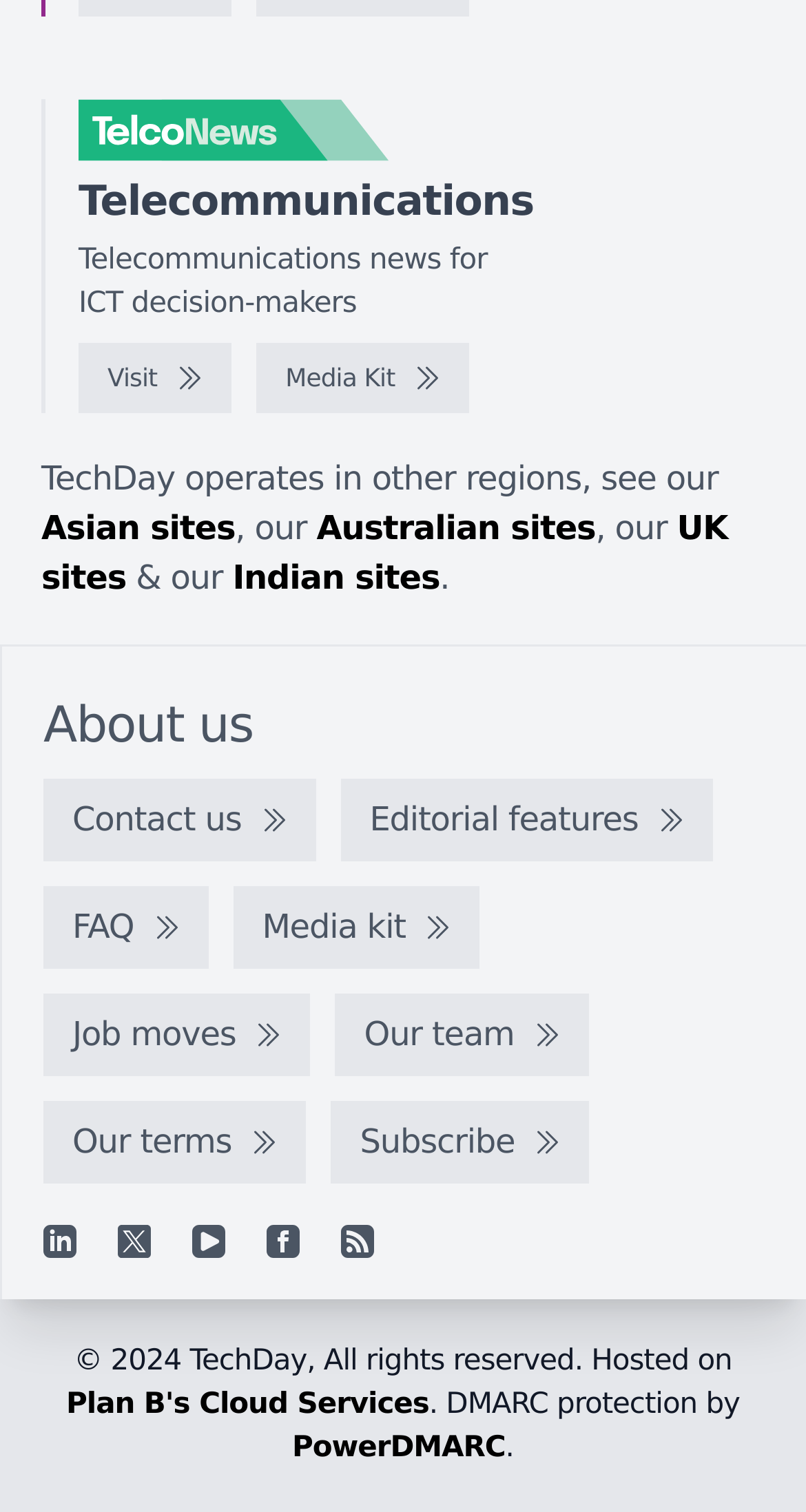Find the bounding box coordinates for the HTML element specified by: "Subscribe".

[0.411, 0.728, 0.731, 0.783]